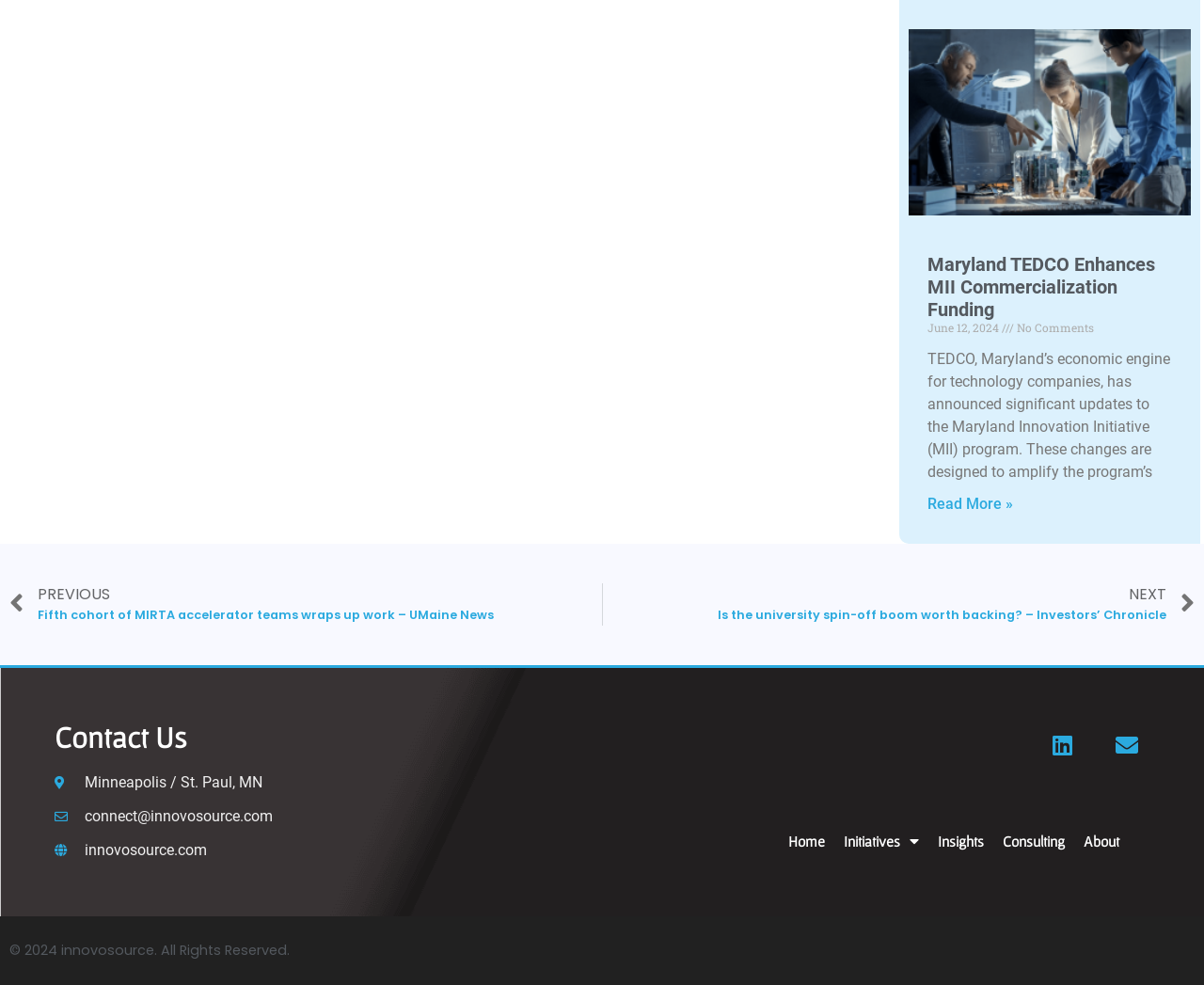What is the contact email address?
Answer with a single word or phrase, using the screenshot for reference.

connect@innovosource.com